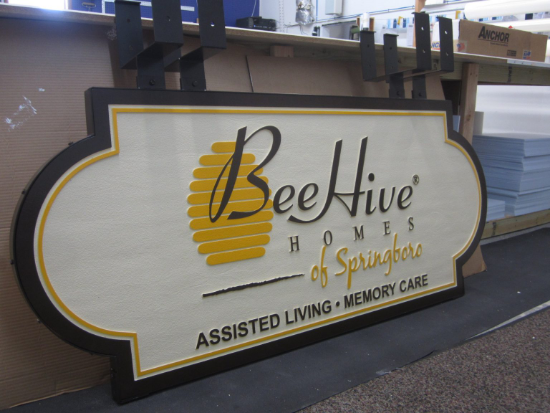Look at the image and write a detailed answer to the question: 
What services are provided at BeeHive Homes?

The caption states that the bottom section of the sign clearly states 'ASSISTED LIVING • MEMORY CARE', indicating the services provided at the location.